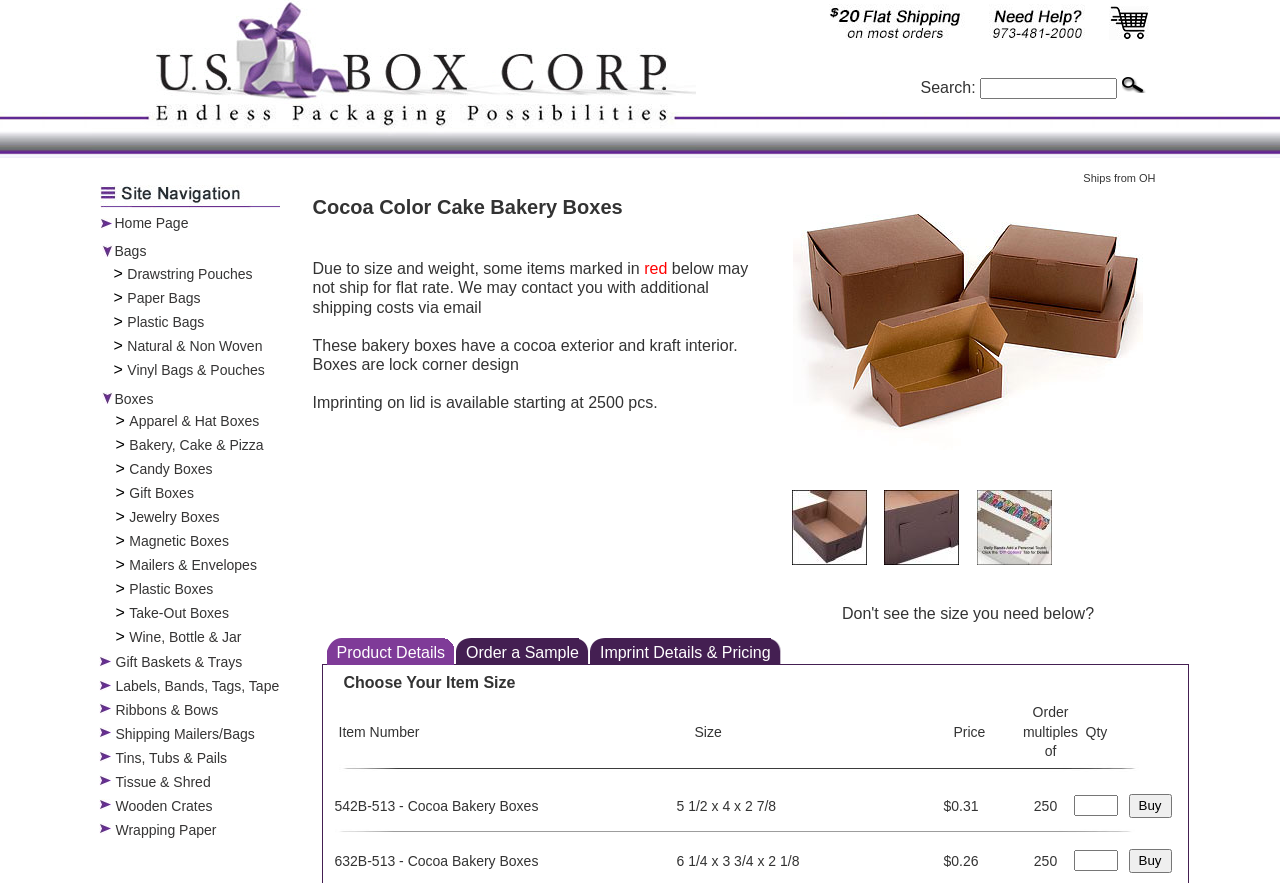Look at the image and give a detailed response to the following question: What is the color of the cake boxes?

Based on the webpage's meta description, it is clear that the webpage is about cake boxes, and the color of these boxes is Coacoa Brown.